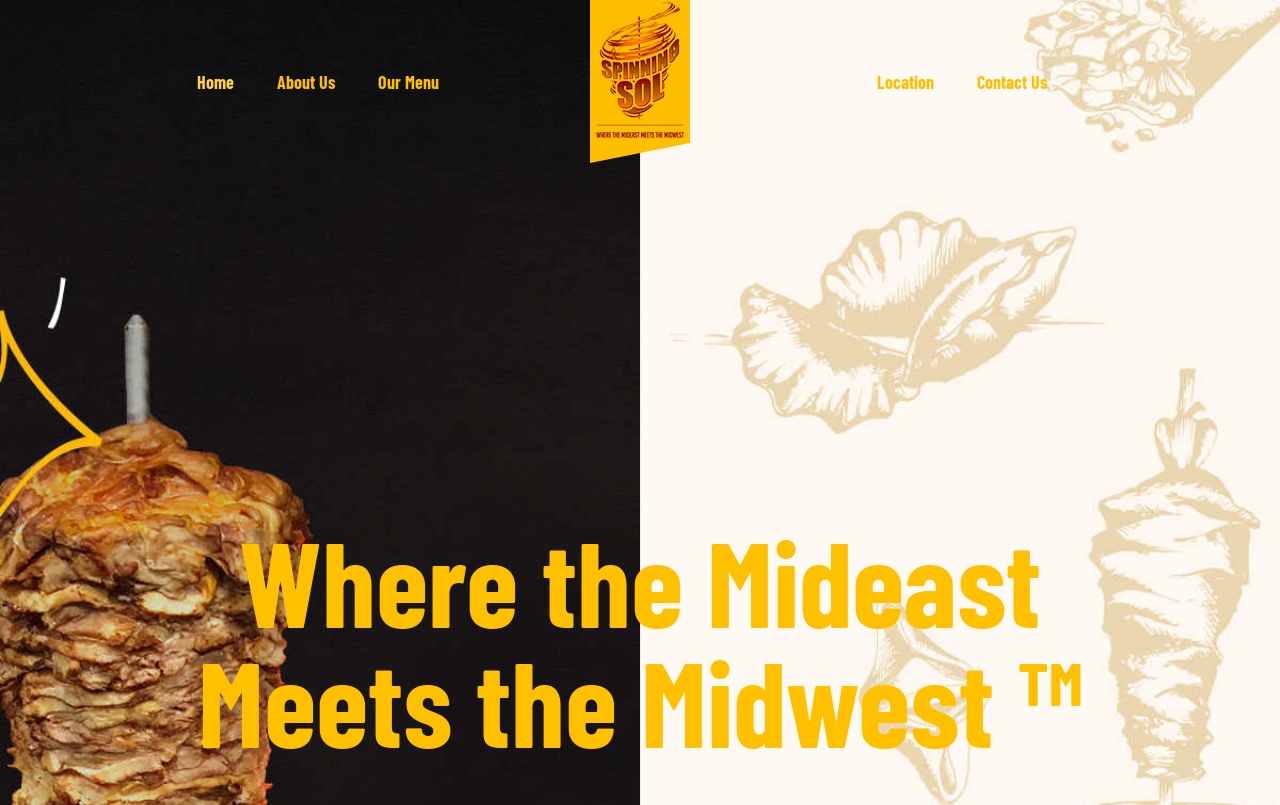Respond to the question below with a single word or phrase: What phrase is written in the middle of the page?

Where the Mideast Meets the Midwest